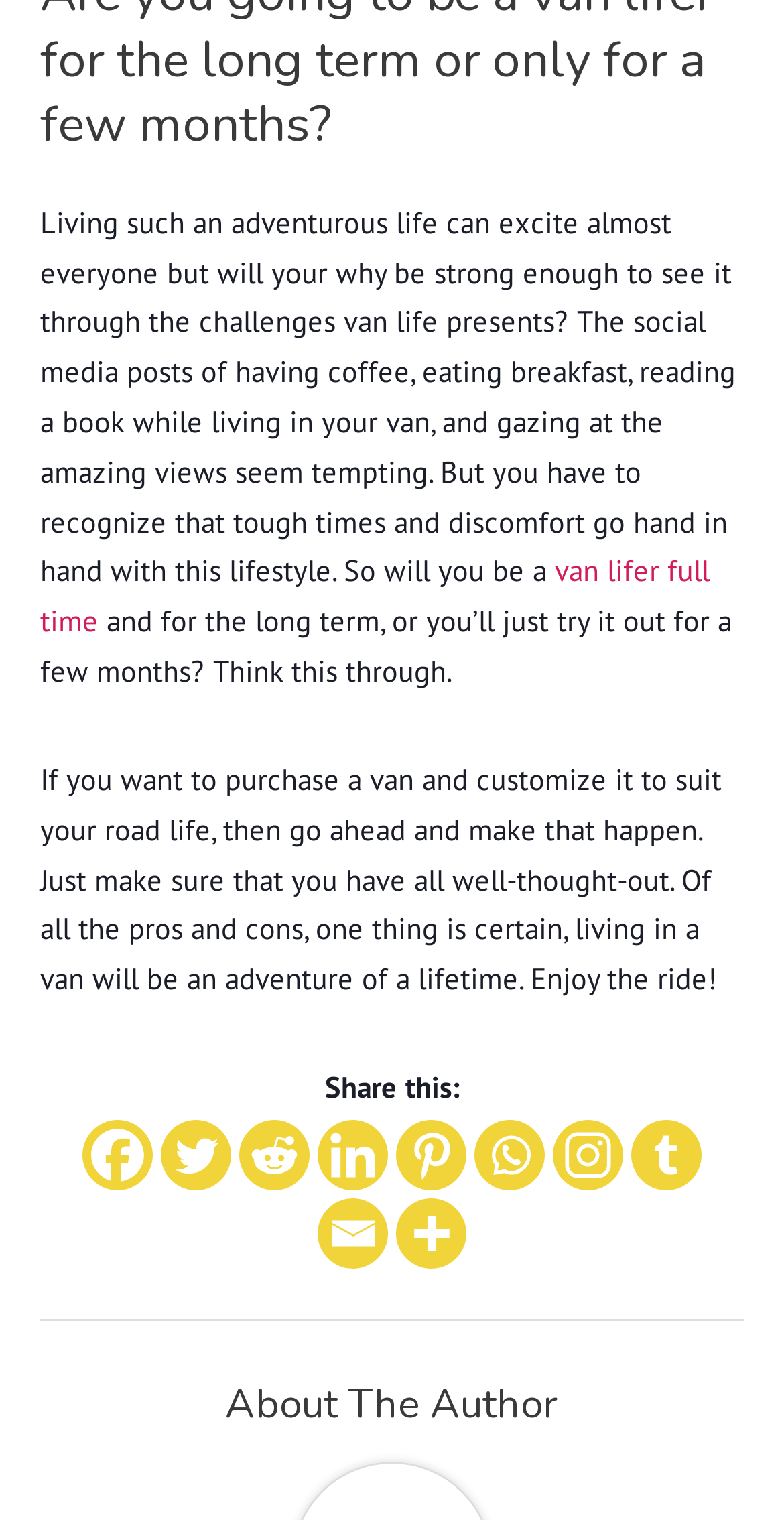Indicate the bounding box coordinates of the element that needs to be clicked to satisfy the following instruction: "Share on Twitter". The coordinates should be four float numbers between 0 and 1, i.e., [left, top, right, bottom].

[0.205, 0.737, 0.295, 0.783]